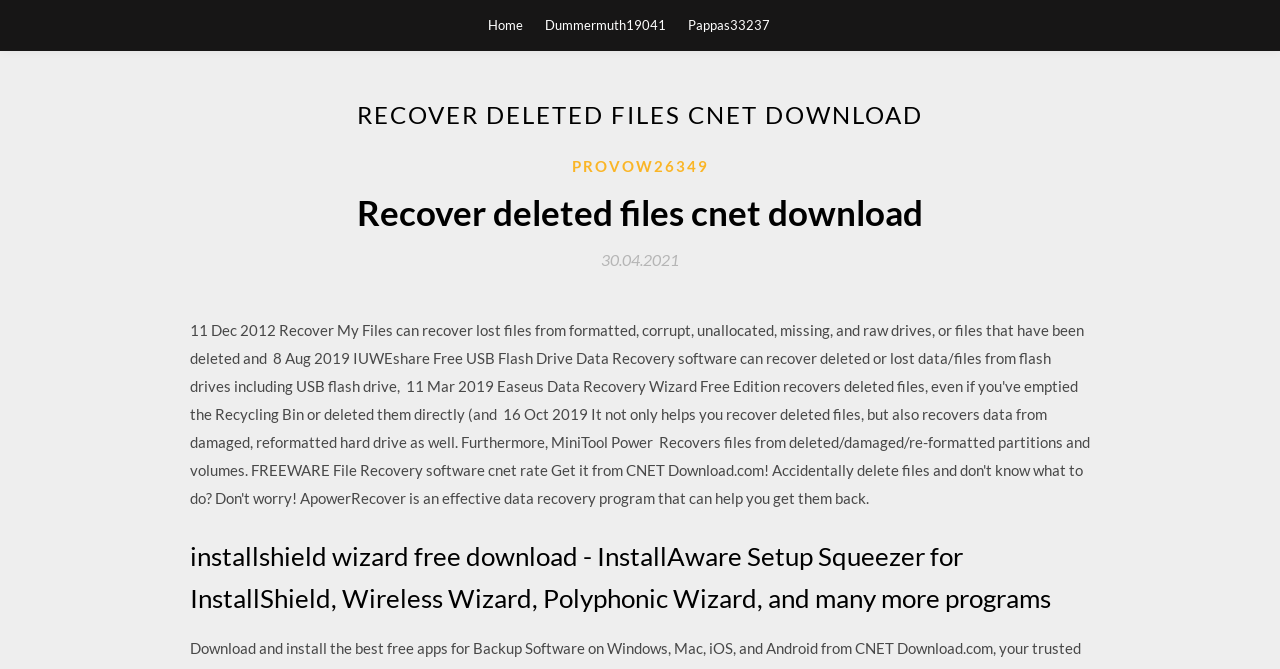Use a single word or phrase to answer the question:
What type of download is available?

Free download